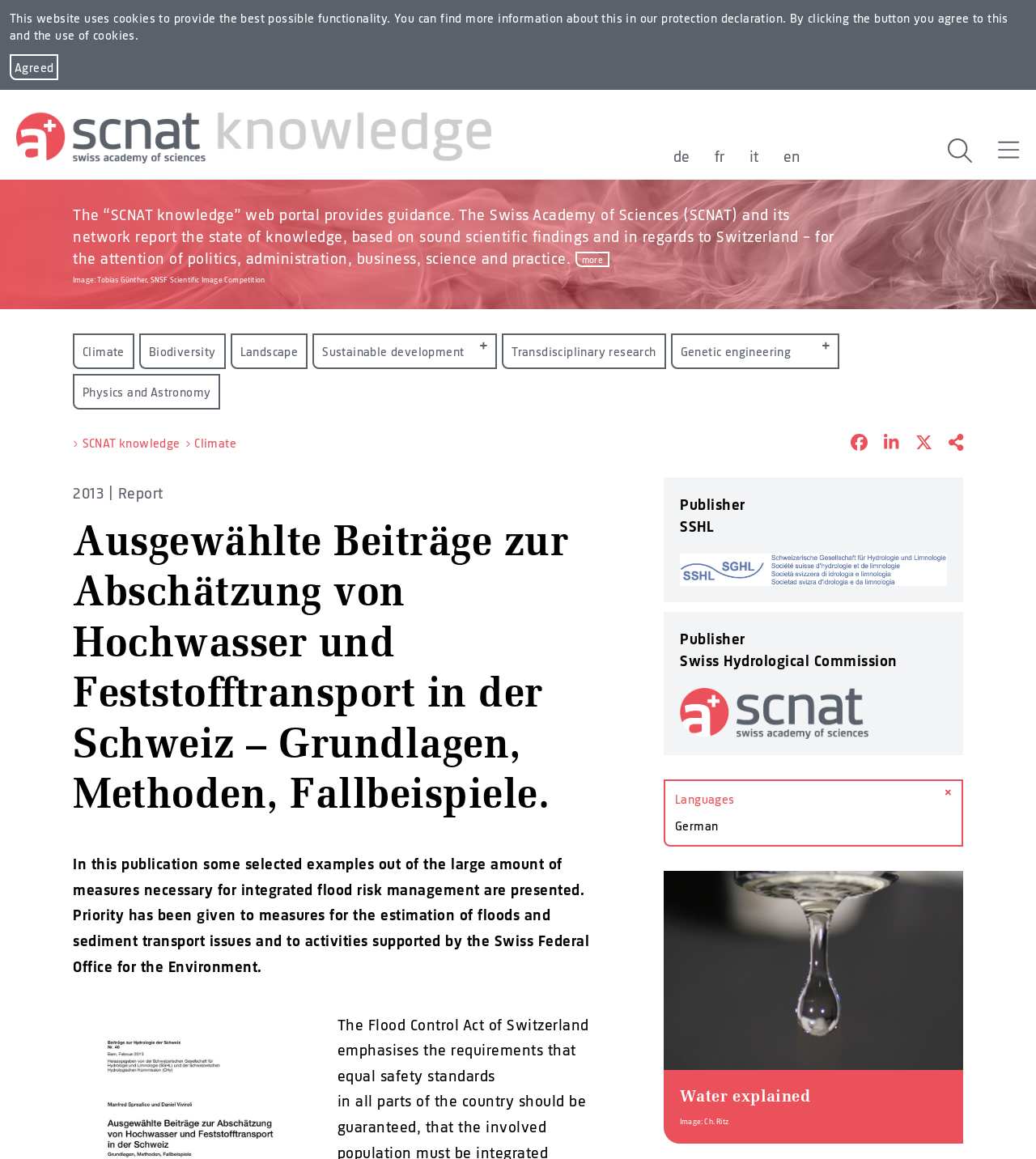Locate the bounding box coordinates of the clickable area needed to fulfill the instruction: "Go to the 'Climate' page".

[0.072, 0.289, 0.128, 0.317]